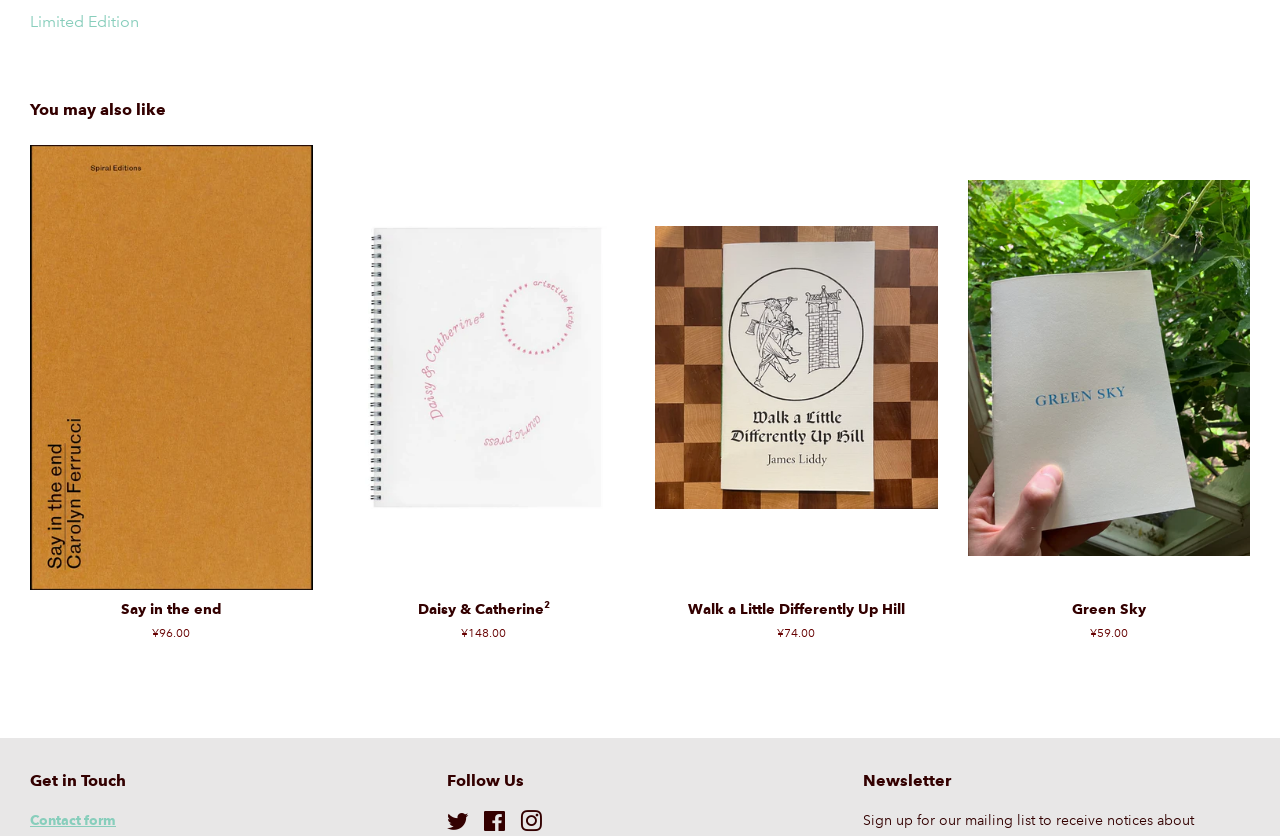Please locate the bounding box coordinates of the element that needs to be clicked to achieve the following instruction: "Explore 'Say in the end'". The coordinates should be four float numbers between 0 and 1, i.e., [left, top, right, bottom].

[0.023, 0.174, 0.244, 0.811]